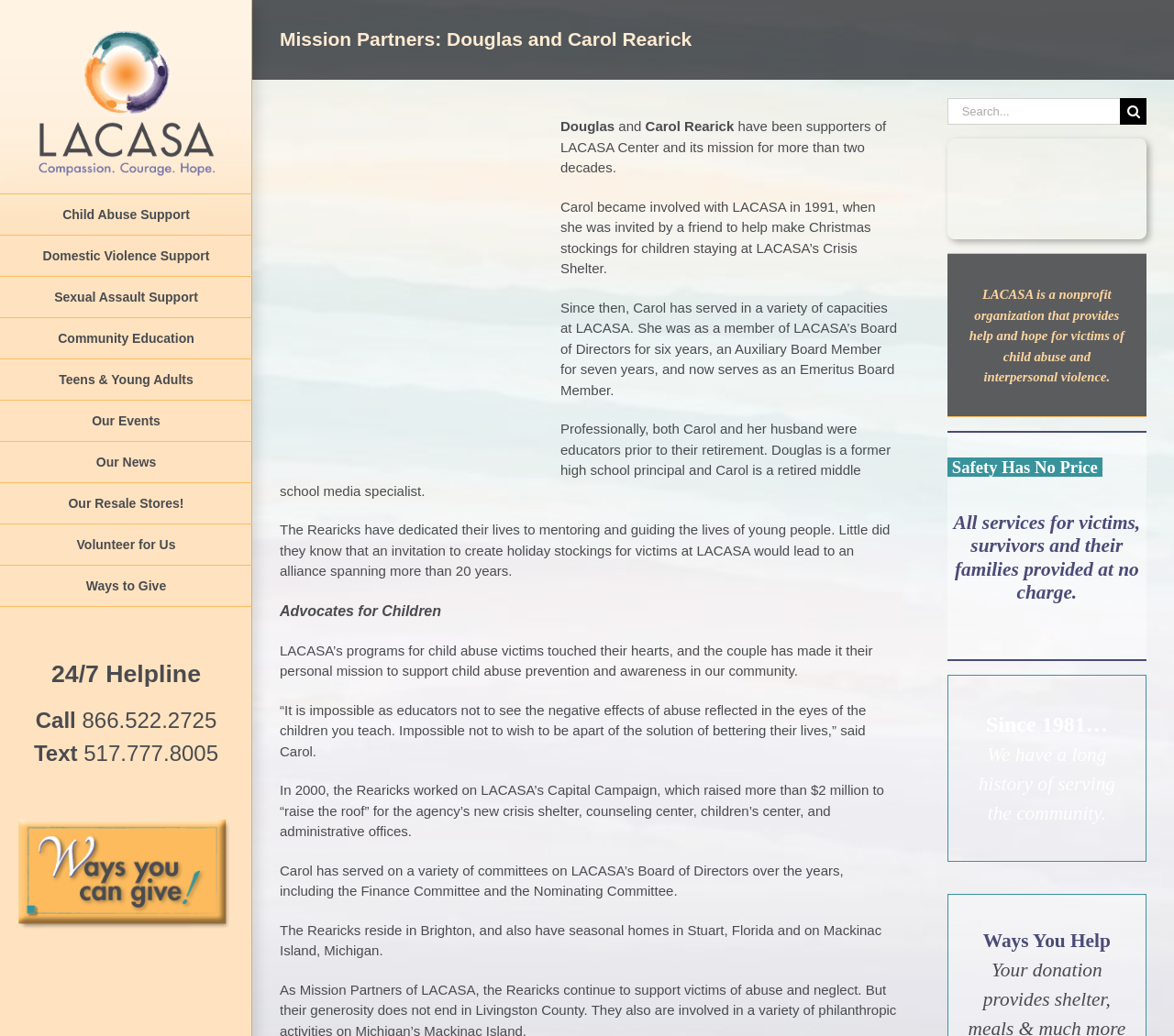Pinpoint the bounding box coordinates of the element that must be clicked to accomplish the following instruction: "Search for something". The coordinates should be in the format of four float numbers between 0 and 1, i.e., [left, top, right, bottom].

[0.807, 0.095, 0.977, 0.12]